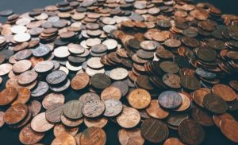Reply to the question with a brief word or phrase: What type of investments are represented by the pennies?

Penny stocks